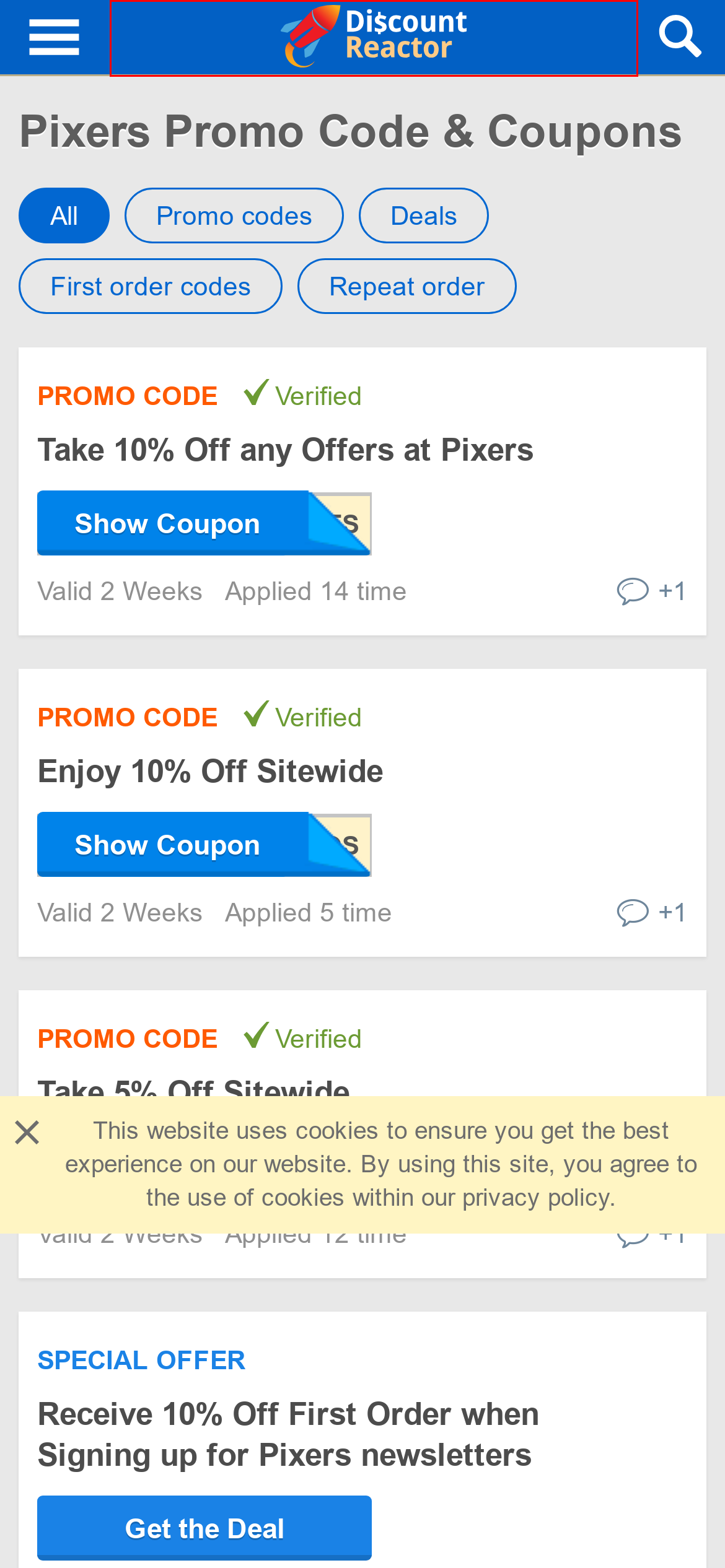Review the screenshot of a webpage containing a red bounding box around an element. Select the description that best matches the new webpage after clicking the highlighted element. The options are:
A. Store categories with deals and promo codes
B. iKier Promo Codes - $100 OFF Coupon in May 2024
C. Submit Your Site to DiscountReactor
D. Frequently Asked Questions
E. Help
F. DiscountReactor: New Coupons & Promo Codes for May 2024
G. Fiido Promo Codes - $100 OFF Coupon in May 2024
H. Terms and Conditions

F